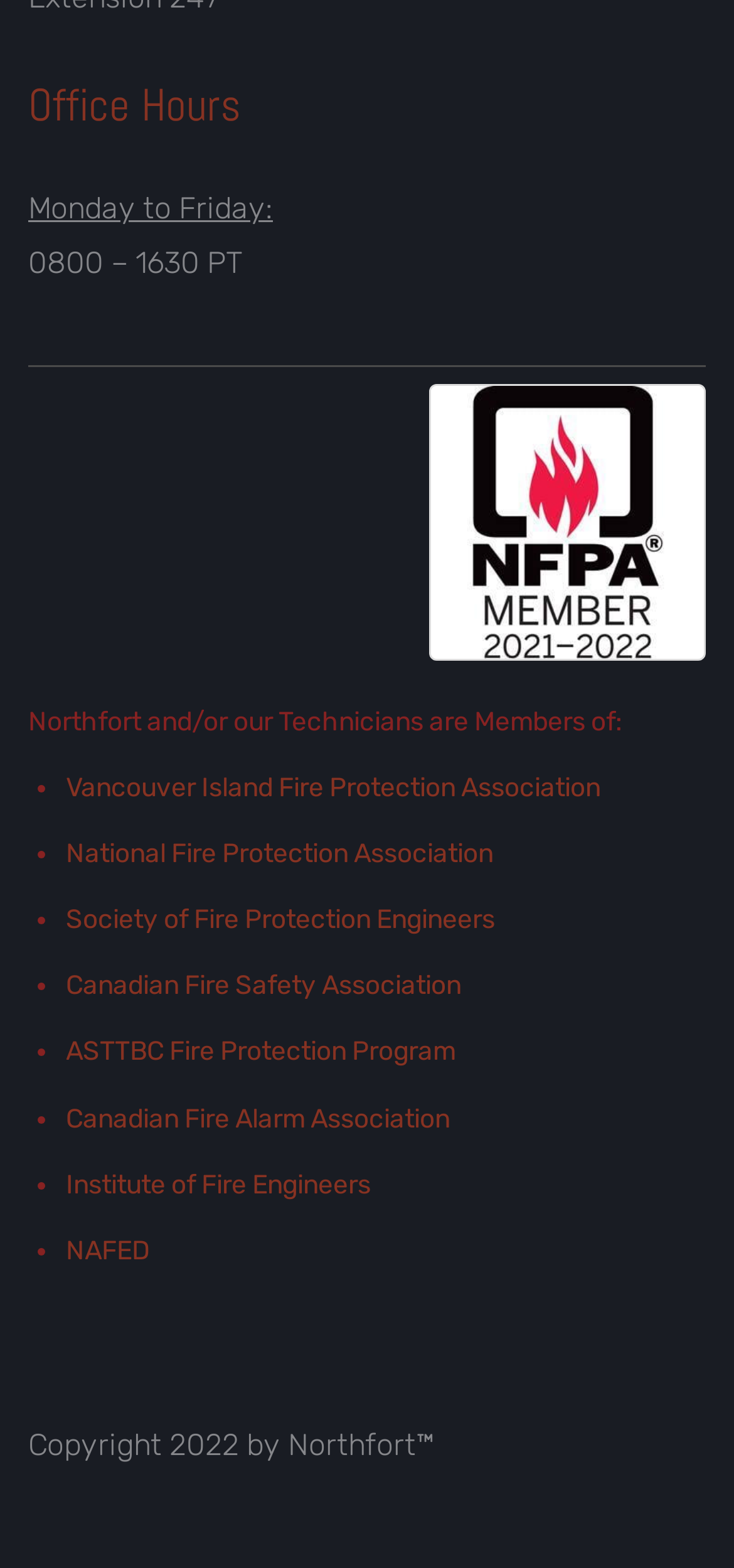From the webpage screenshot, predict the bounding box of the UI element that matches this description: "NAFED".

[0.09, 0.788, 0.205, 0.808]